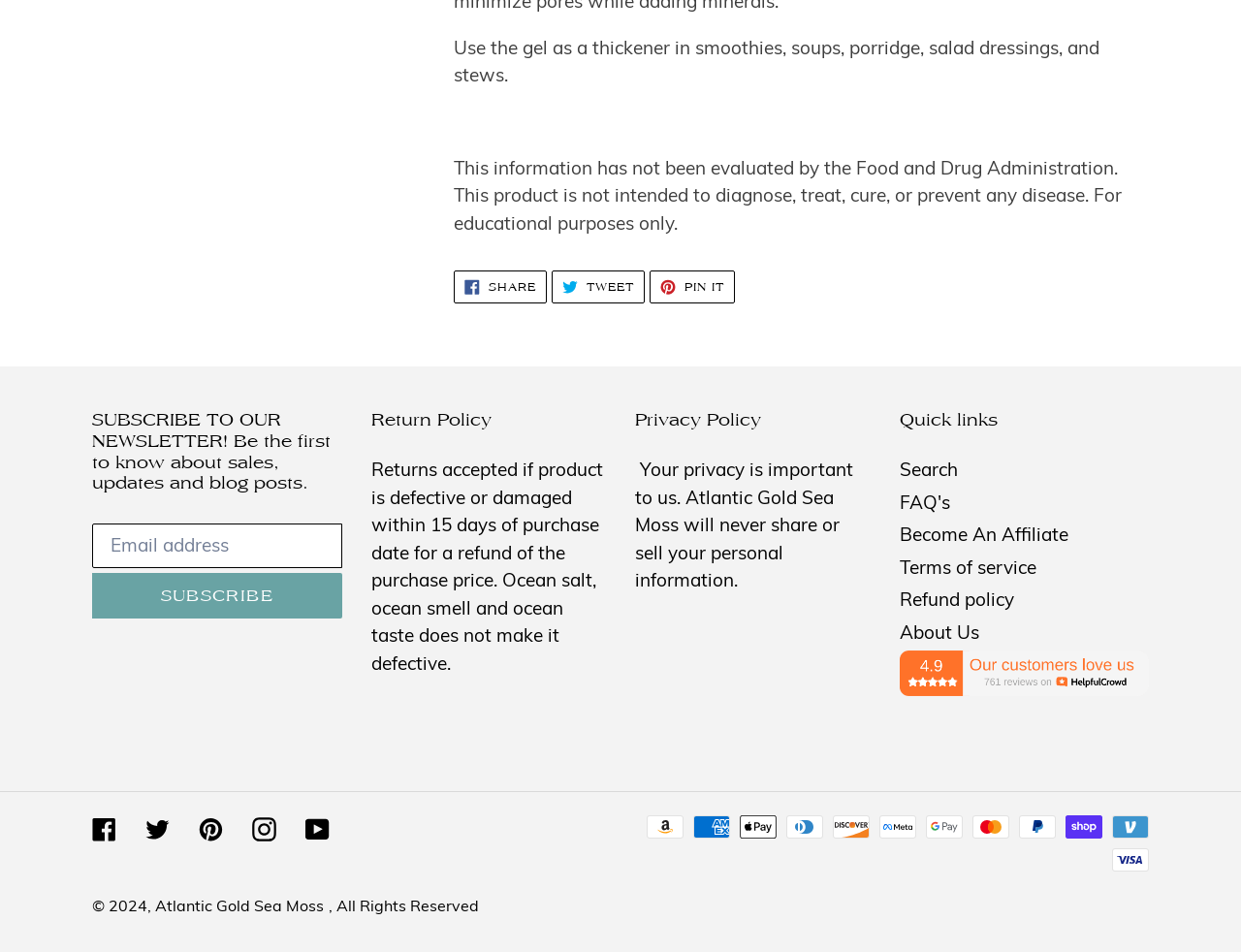Locate the bounding box coordinates of the element that needs to be clicked to carry out the instruction: "Subscribe to the newsletter". The coordinates should be given as four float numbers ranging from 0 to 1, i.e., [left, top, right, bottom].

[0.074, 0.602, 0.275, 0.65]